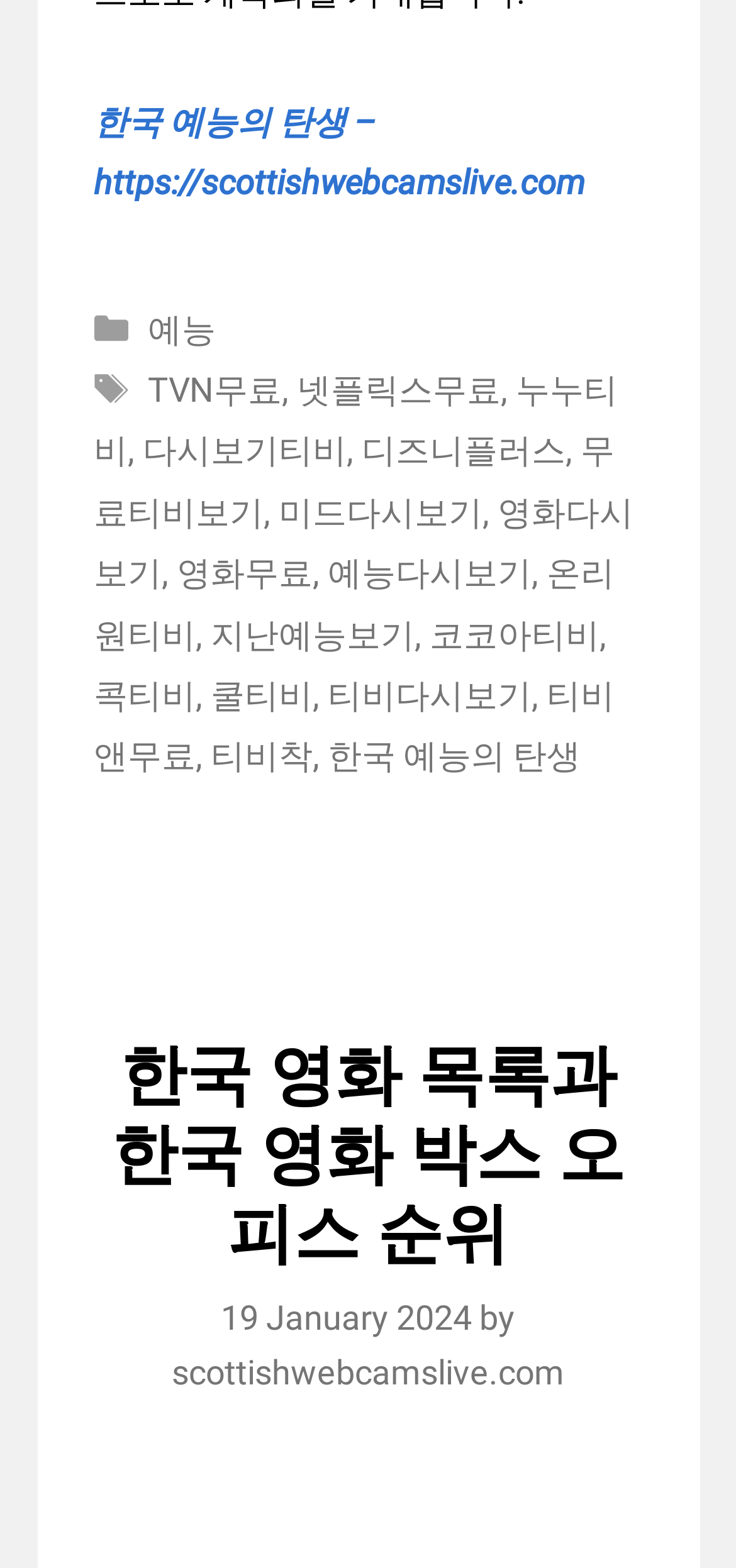Please determine the bounding box coordinates of the clickable area required to carry out the following instruction: "Visit the website scottishwebcamslive.com". The coordinates must be four float numbers between 0 and 1, represented as [left, top, right, bottom].

[0.233, 0.862, 0.767, 0.887]